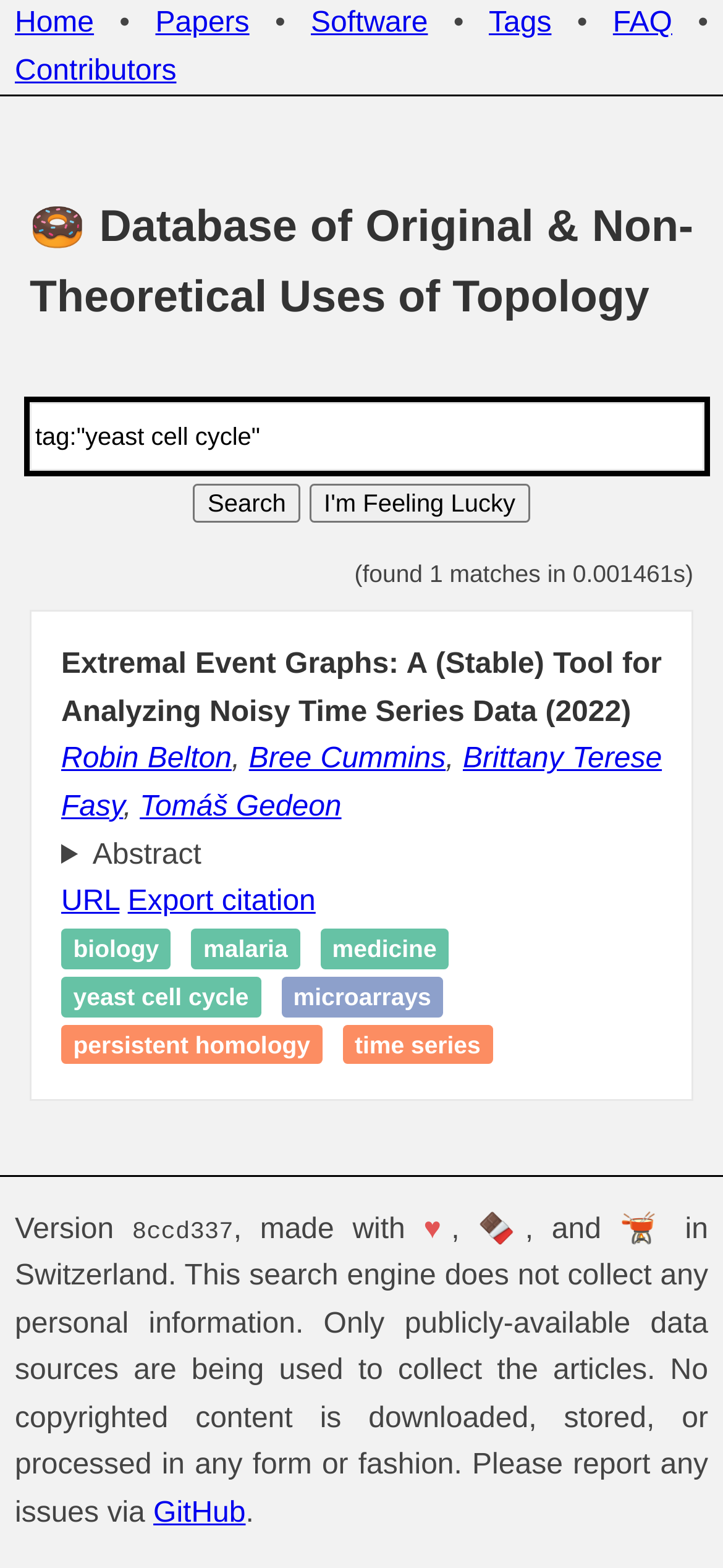Locate the bounding box coordinates of the element I should click to achieve the following instruction: "View the details of the article".

[0.085, 0.53, 0.915, 0.56]